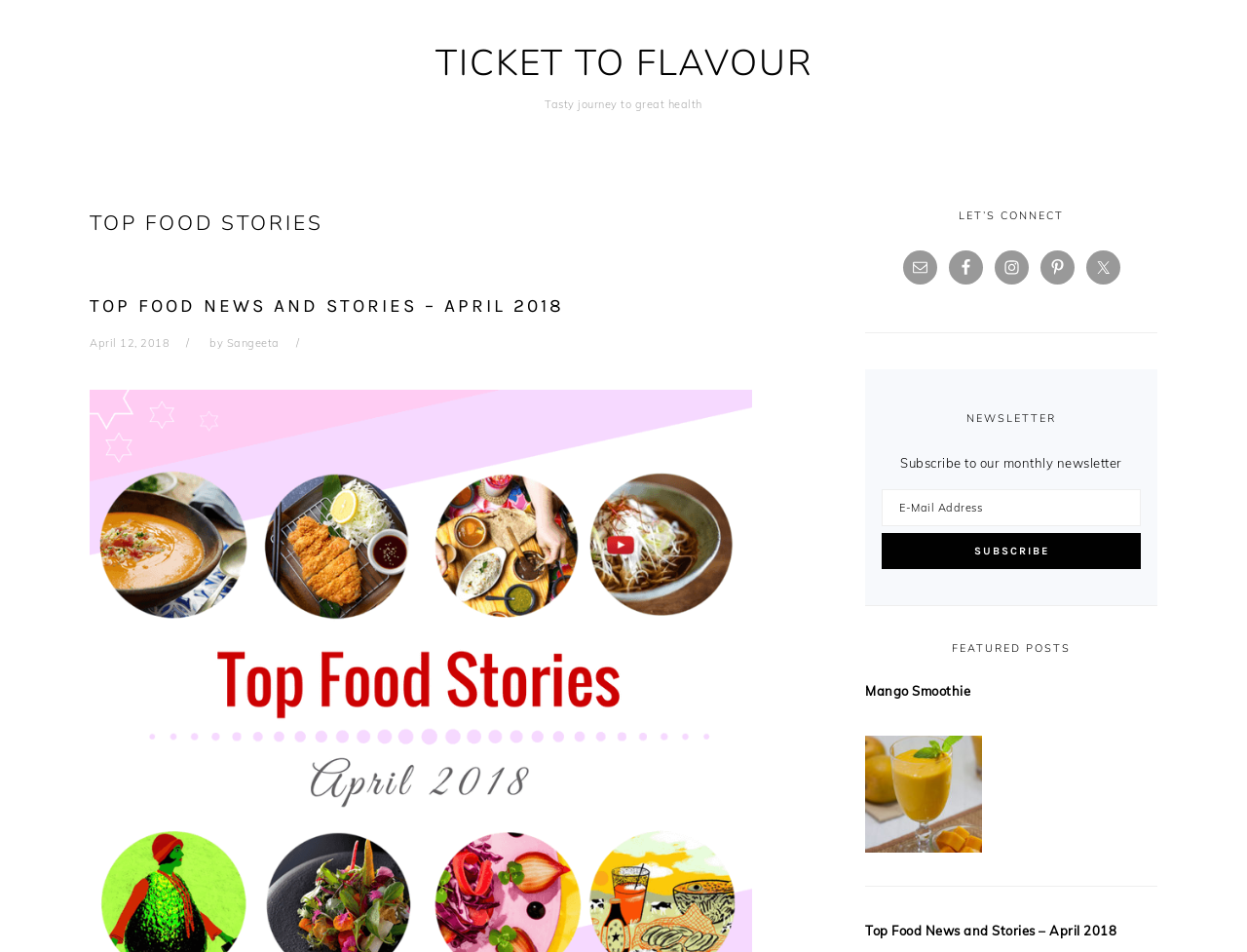Identify the headline of the webpage and generate its text content.

TOP FOOD STORIES